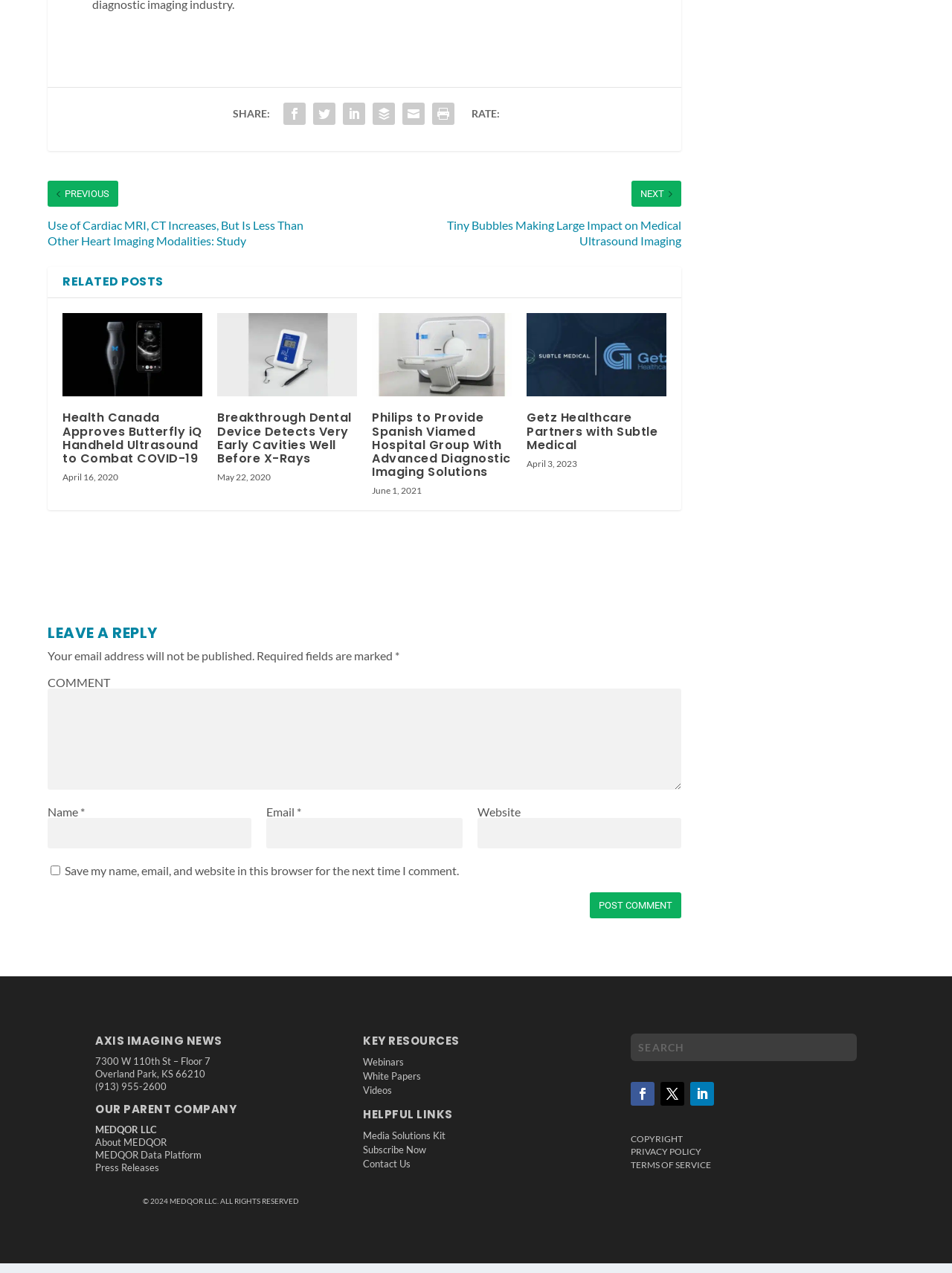Using the webpage screenshot, find the UI element described by name="submit" value="Post Comment". Provide the bounding box coordinates in the format (top-left x, top-left y, bottom-right x, bottom-right y), ensuring all values are floating point numbers between 0 and 1.

[0.62, 0.709, 0.716, 0.729]